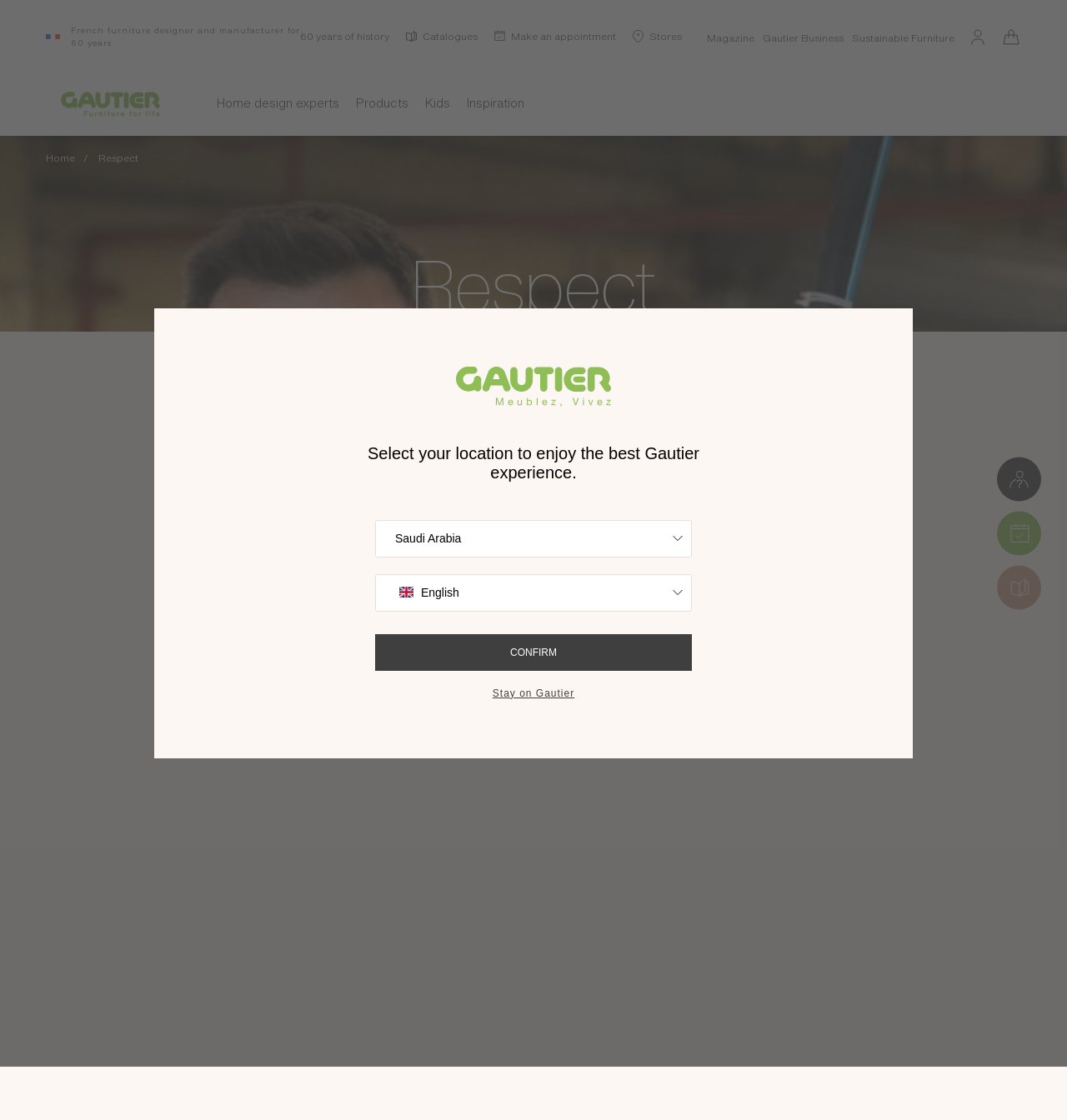Identify the bounding box coordinates of the clickable region to carry out the given instruction: "Get the new 2024 catalogue".

[0.587, 0.553, 0.768, 0.586]